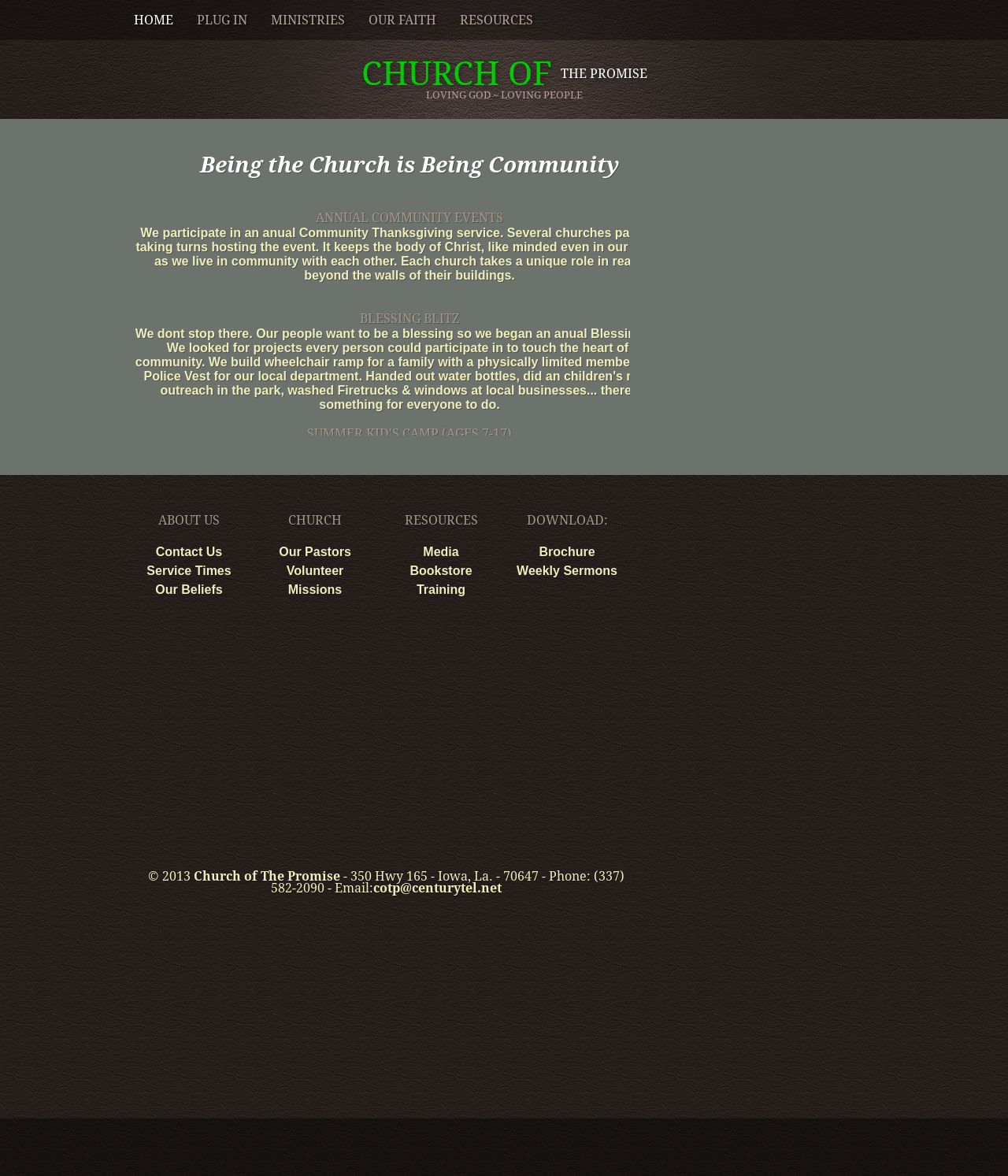Find the bounding box coordinates of the element to click in order to complete the given instruction: "Learn about SUMMER KID'S CAMP."

[0.133, 0.362, 0.68, 0.376]